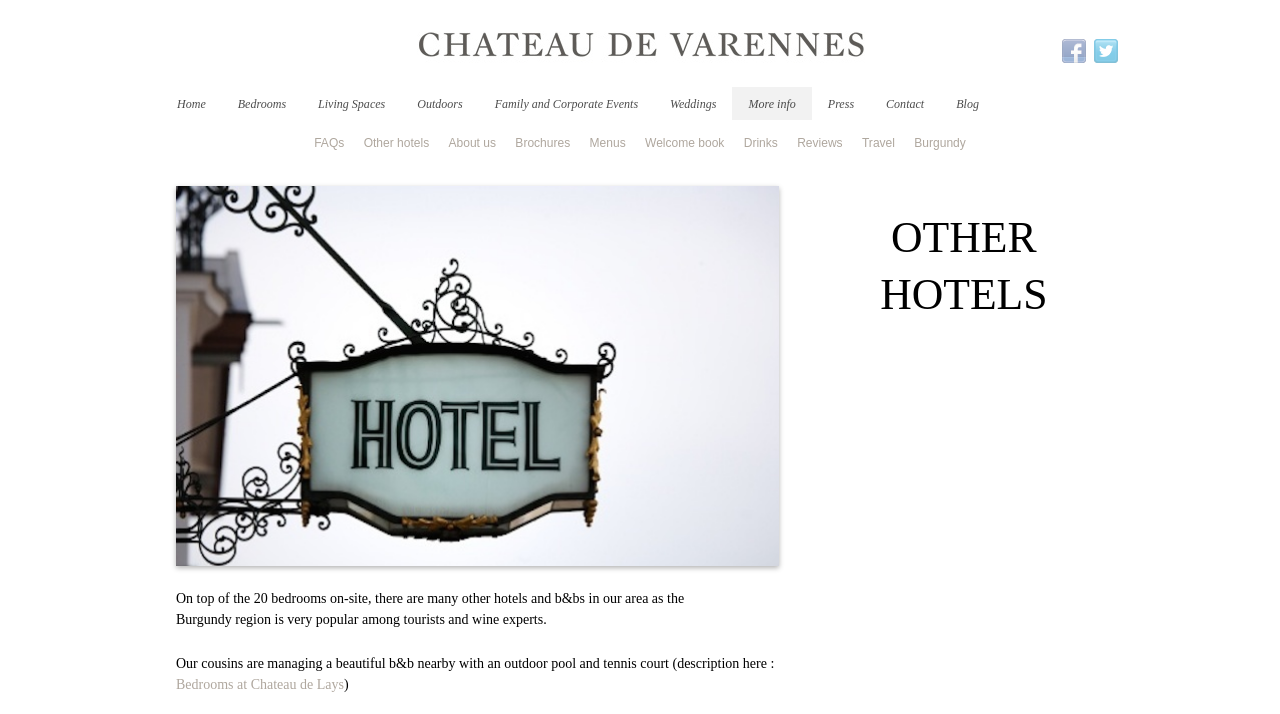Please indicate the bounding box coordinates for the clickable area to complete the following task: "Check Bedrooms at Chateau de Lays". The coordinates should be specified as four float numbers between 0 and 1, i.e., [left, top, right, bottom].

[0.138, 0.948, 0.269, 0.969]